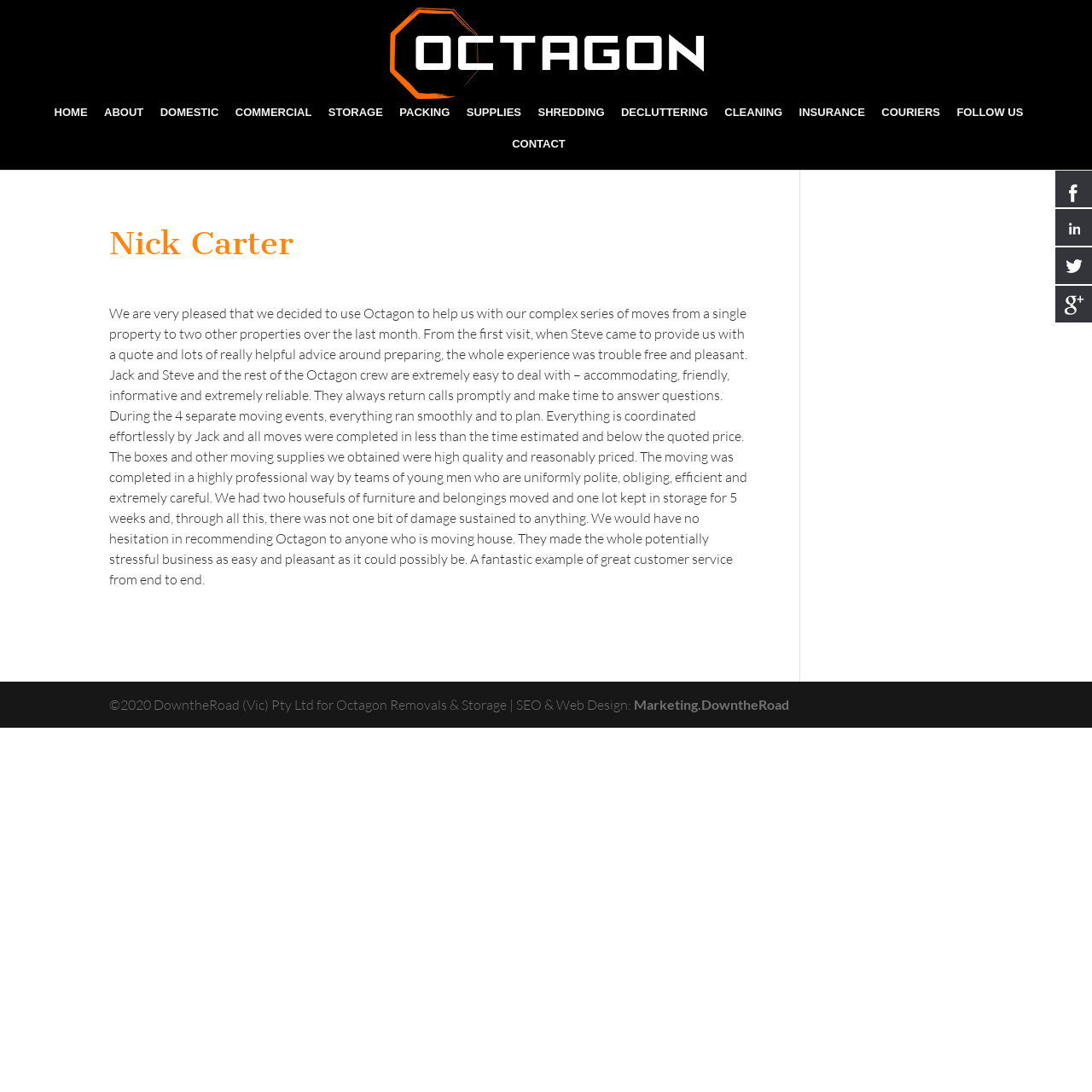Convey a detailed summary of the webpage, mentioning all key elements.

The webpage is about Nick Carter and Octagon Mornington Peninsula Removals & Storage, a relocation specialist company. At the top, there is a logo image and a link with the company's name. Below the logo, there is a navigation menu with 11 links: HOME, ABOUT, DOMESTIC, COMMERCIAL, STORAGE, PACKING, SUPPLIES, SHREDDING, DECLUTTERING, CLEANING, and INSURANCE, followed by COURIERS and FOLLOW US. 

On the left side, there is a prominent article section that takes up most of the page. The article has a heading "Nick Carter" and a long testimonial text that praises the company's services, mentioning their professionalism, reliability, and great customer service. 

At the bottom of the page, there is a footer section with a copyright notice and a link to the company that designed the website, Marketing.DowntheRoad.